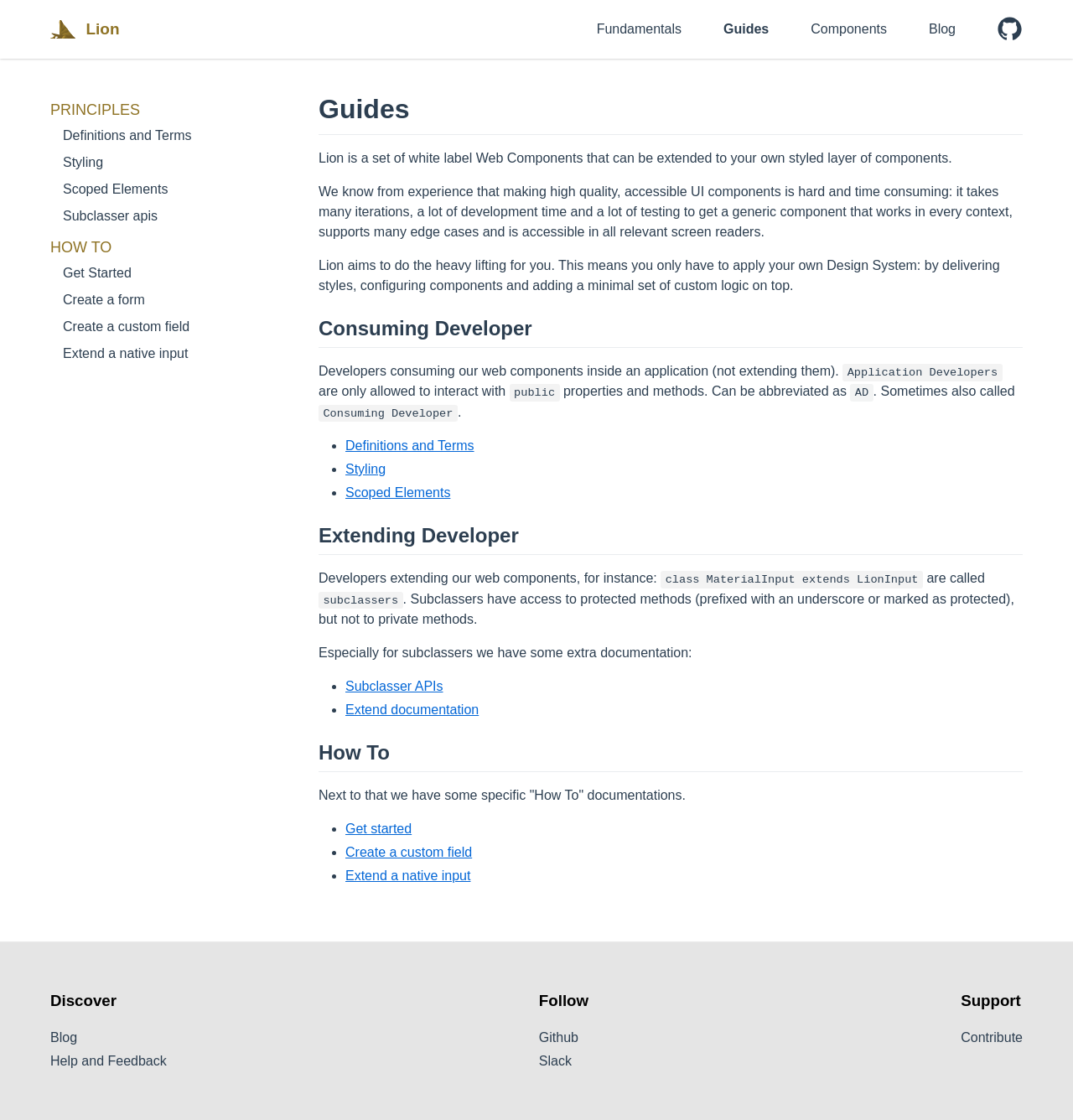Locate the bounding box coordinates of the area that needs to be clicked to fulfill the following instruction: "Visit the Blog". The coordinates should be in the format of four float numbers between 0 and 1, namely [left, top, right, bottom].

[0.866, 0.019, 0.891, 0.033]